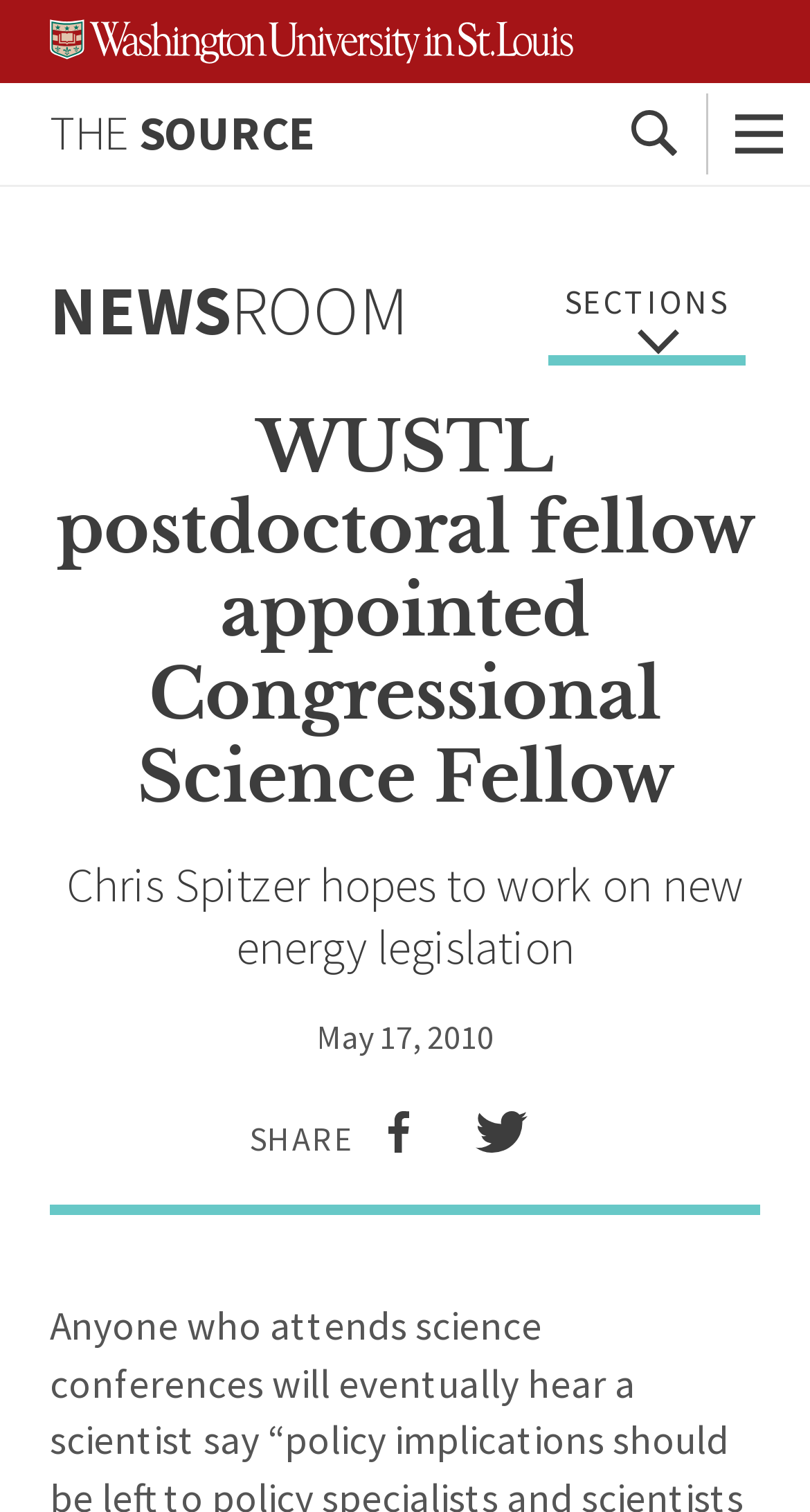Identify and extract the main heading from the webpage.

WUSTL postdoctoral fellow appointed Congressional Science Fellow